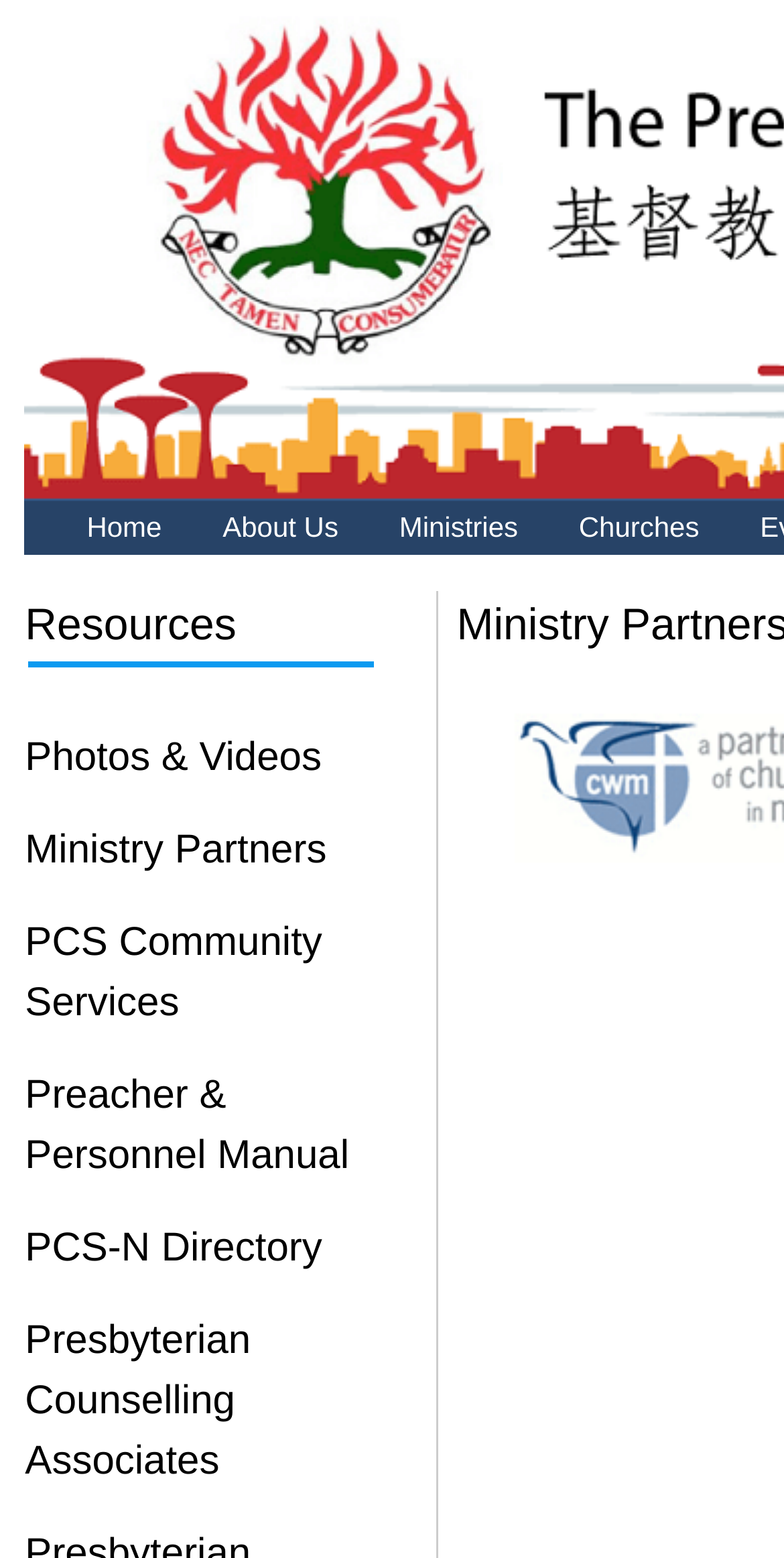Identify the bounding box coordinates of the region that should be clicked to execute the following instruction: "go to home page".

[0.1, 0.323, 0.217, 0.354]